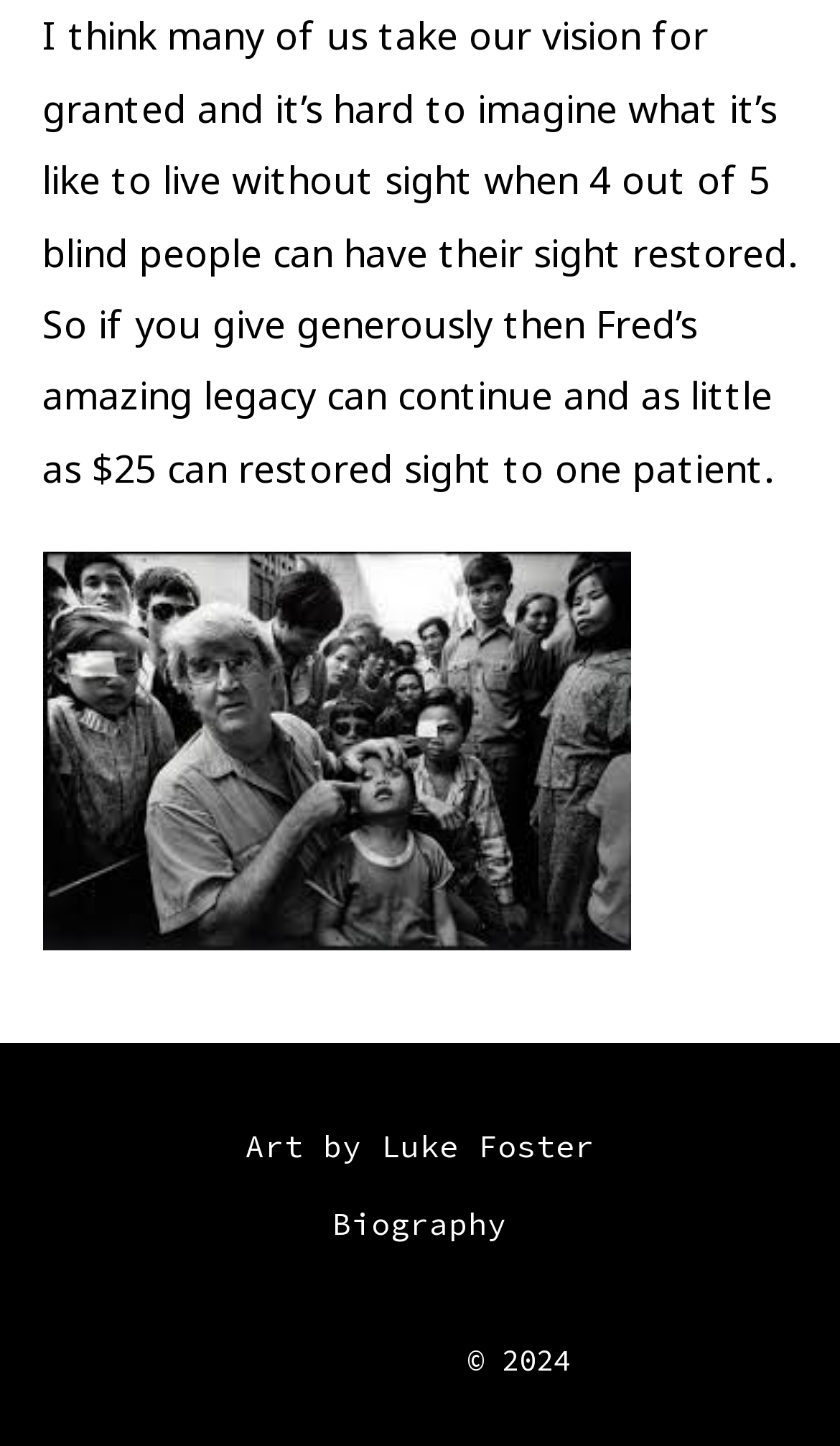Find the bounding box coordinates for the element described here: "Biography".

[0.118, 0.819, 0.882, 0.873]